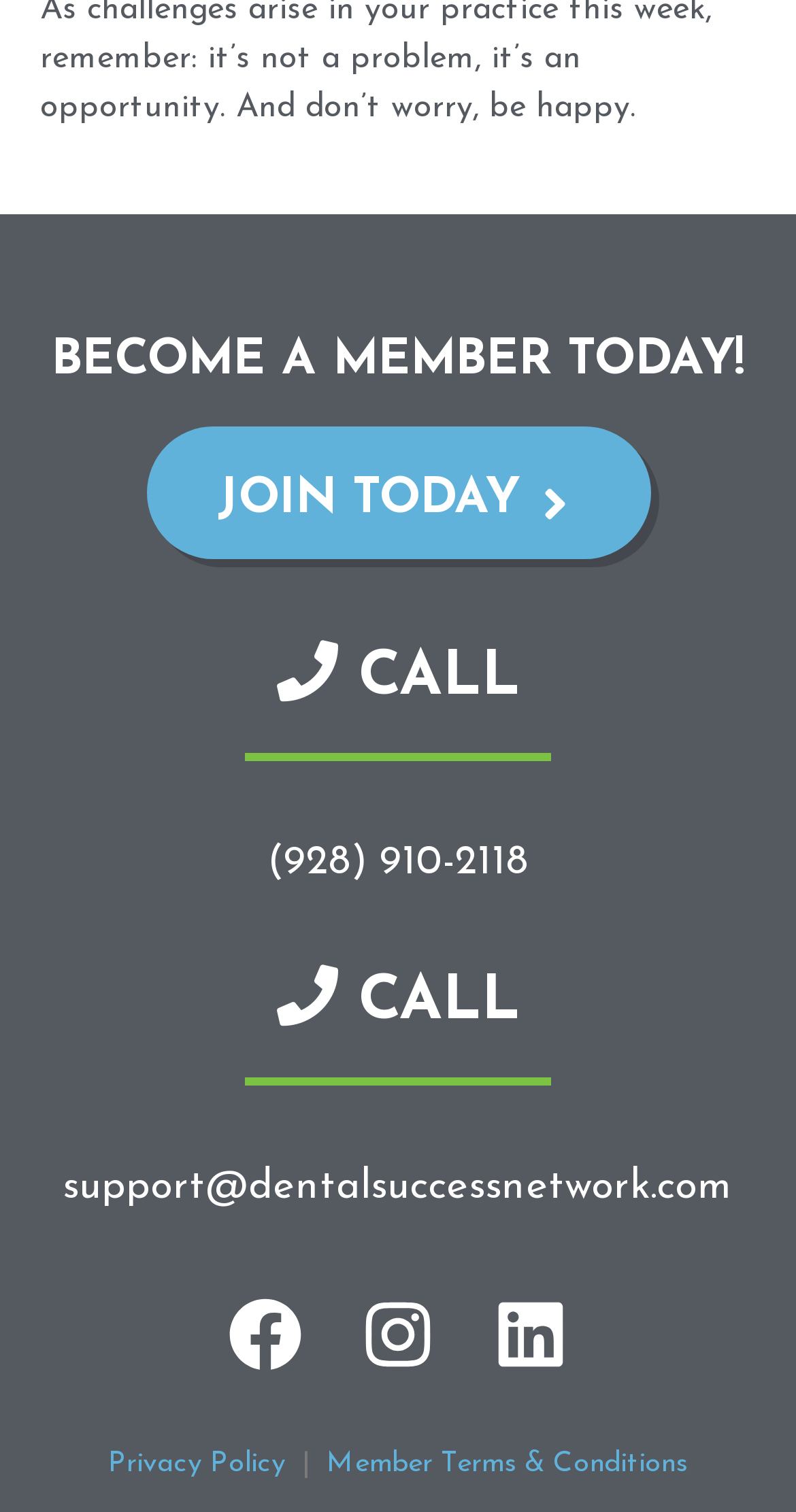Please identify the bounding box coordinates of the element's region that needs to be clicked to fulfill the following instruction: "Email support". The bounding box coordinates should consist of four float numbers between 0 and 1, i.e., [left, top, right, bottom].

[0.078, 0.772, 0.922, 0.799]